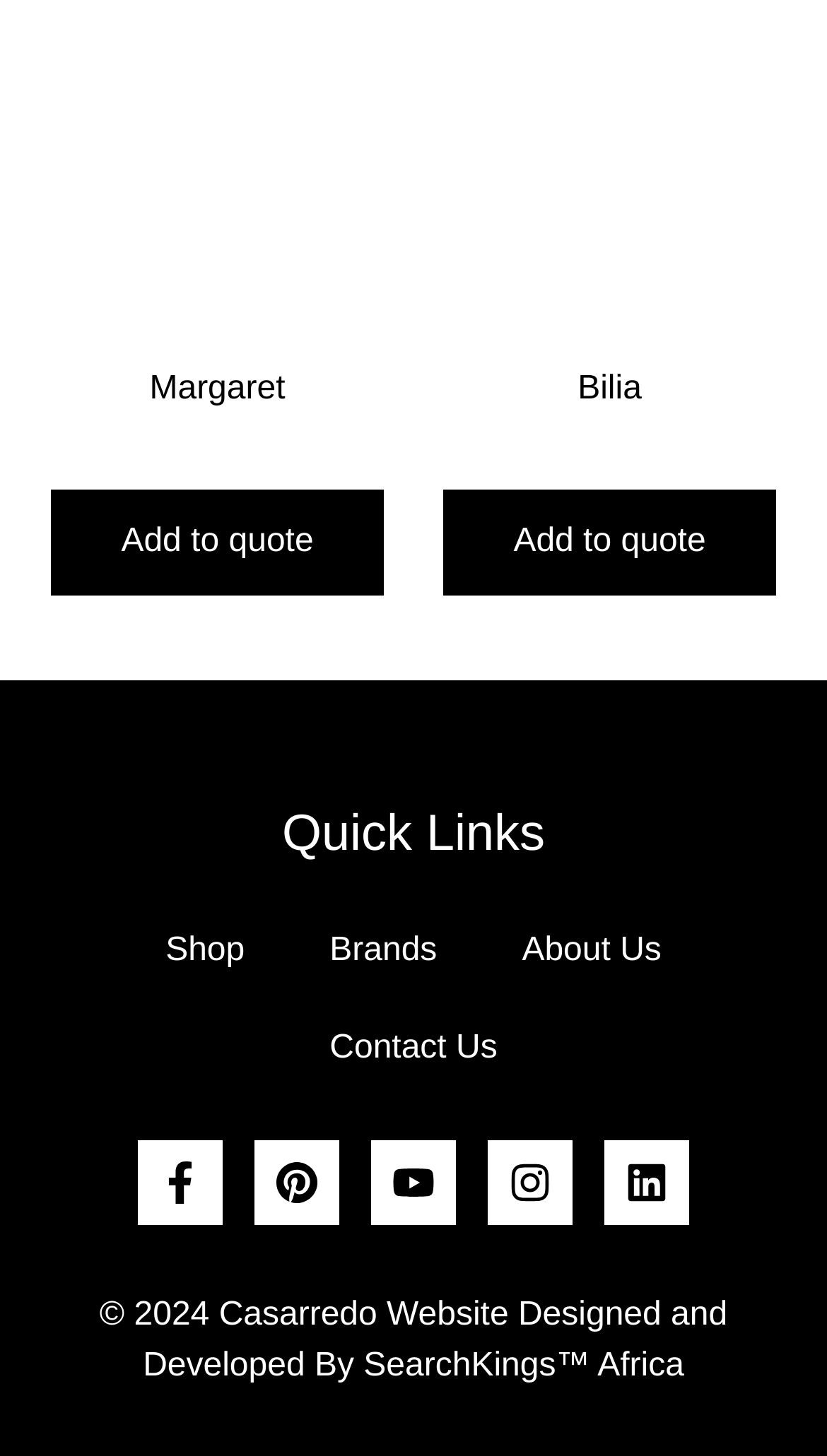What is the last link on the webpage?
Please provide a comprehensive and detailed answer to the question.

The last link on the webpage is a copyright notice that mentions the year 2024 and the website Casarredo, along with the name of the developer SearchKings™ Africa.